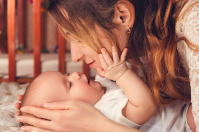What is the background of the image?
Use the image to give a comprehensive and detailed response to the question.

The background of the image features soft, muted colors and elements of a nursery, which creates a warm and intimate atmosphere, emphasizing the loving relationship between the mother and her child.